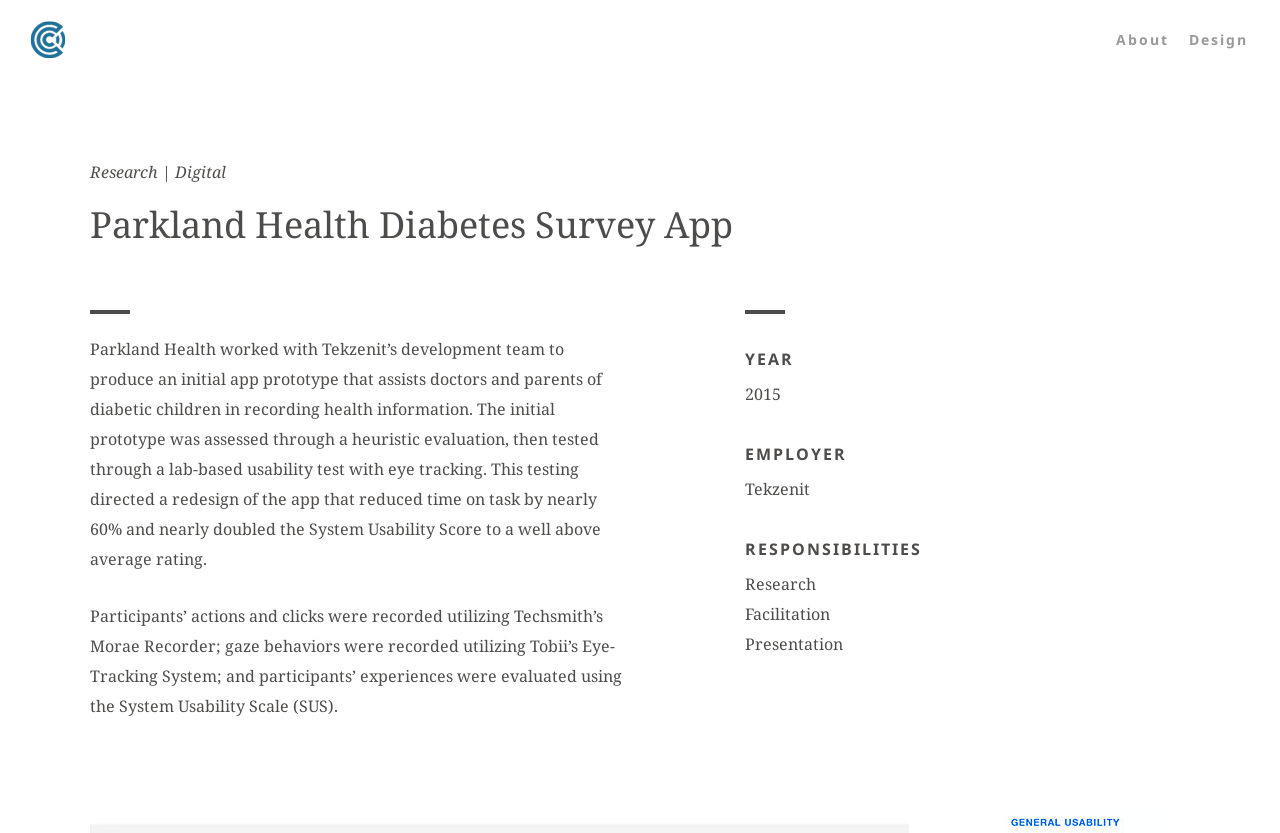Determine the bounding box for the UI element described here: "alt="Clinton Carlson"".

[0.022, 0.024, 0.053, 0.072]